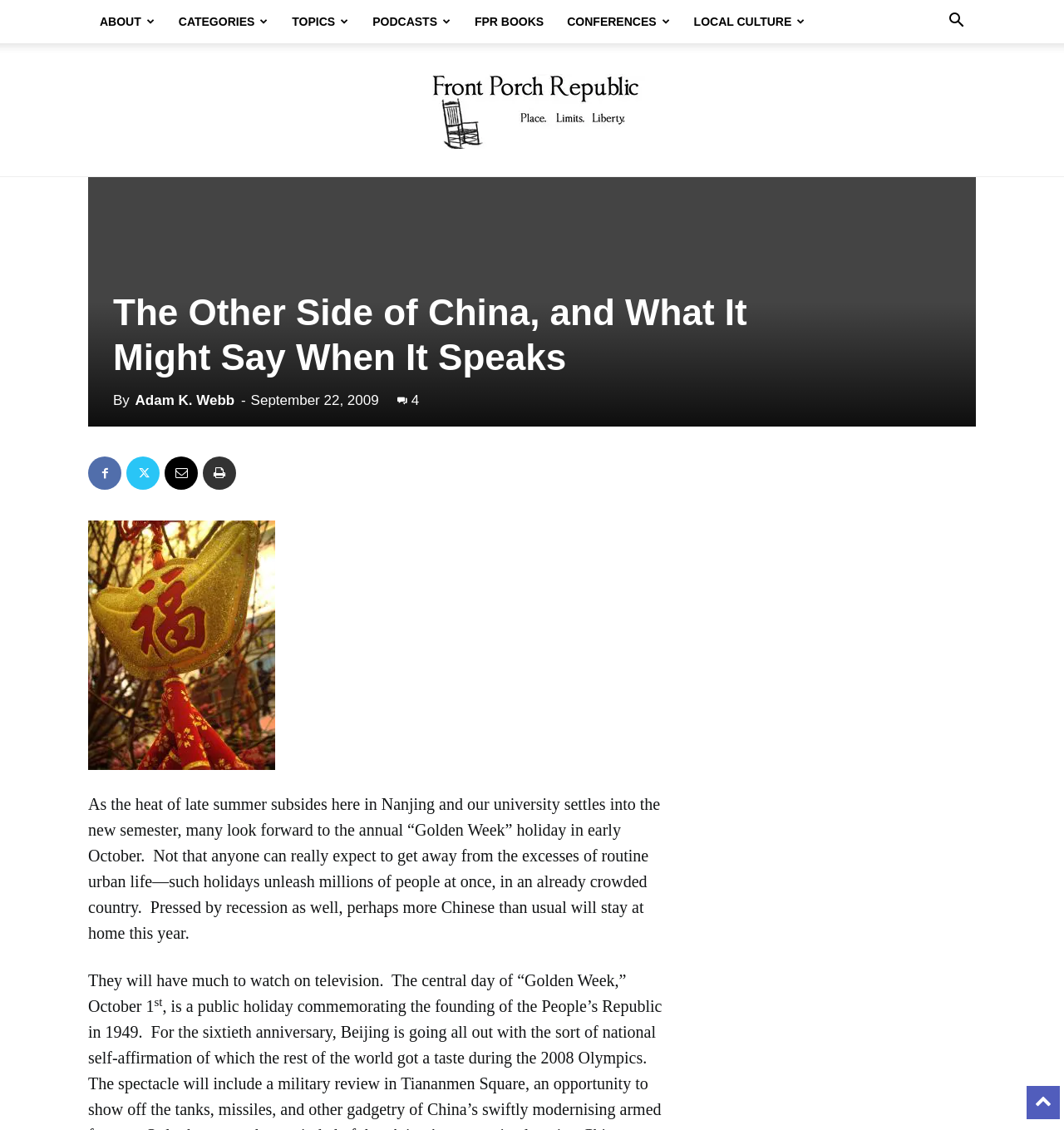Find the bounding box coordinates of the area that needs to be clicked in order to achieve the following instruction: "Search for something". The coordinates should be specified as four float numbers between 0 and 1, i.e., [left, top, right, bottom].

[0.88, 0.01, 0.917, 0.026]